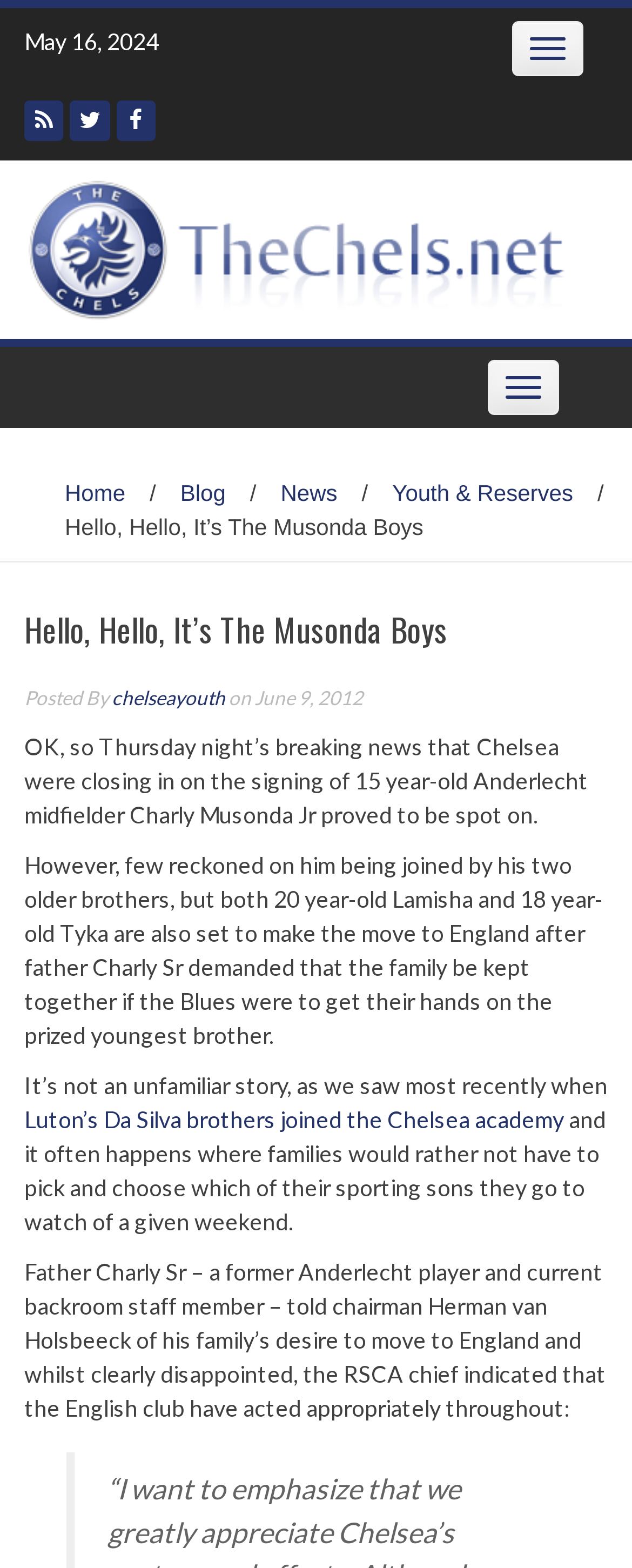Determine the title of the webpage and give its text content.

Hello, Hello, It’s The Musonda Boys